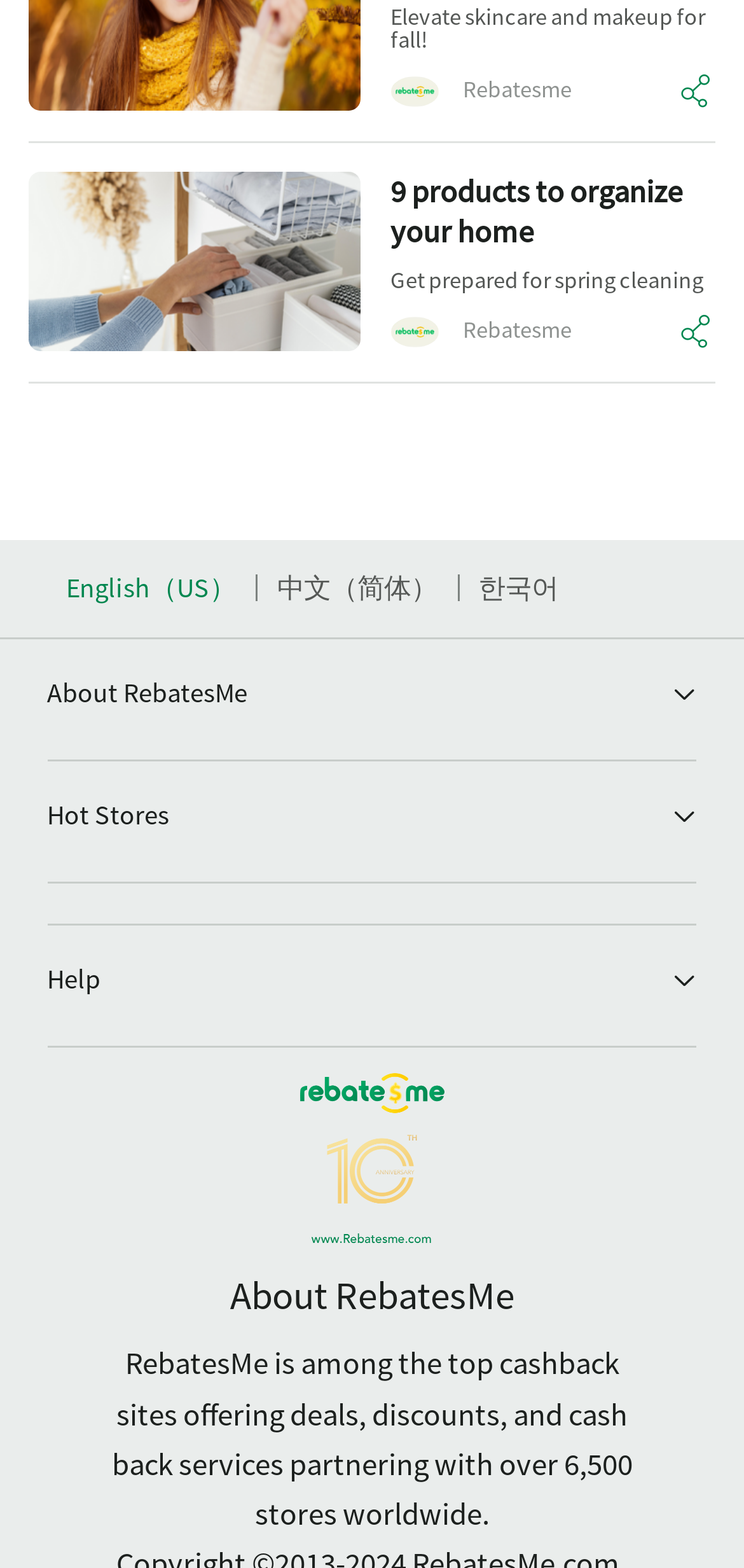Identify the bounding box coordinates for the region of the element that should be clicked to carry out the instruction: "Visit Calvin Klein store". The bounding box coordinates should be four float numbers between 0 and 1, i.e., [left, top, right, bottom].

[0.063, 0.588, 0.248, 0.609]